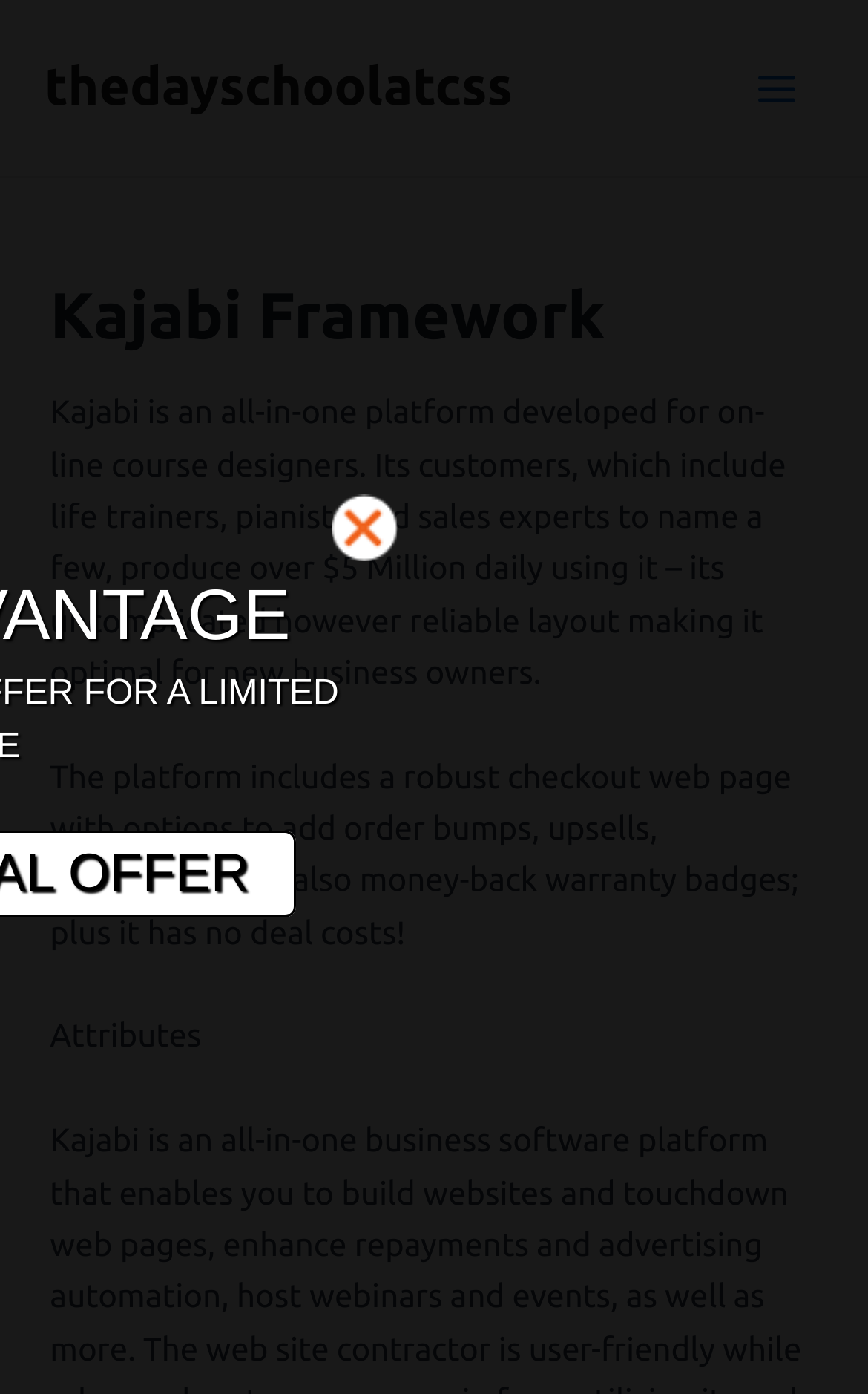What is the layout of Kajabi described as?
Using the image as a reference, give a one-word or short phrase answer.

uncomplicated yet reliable